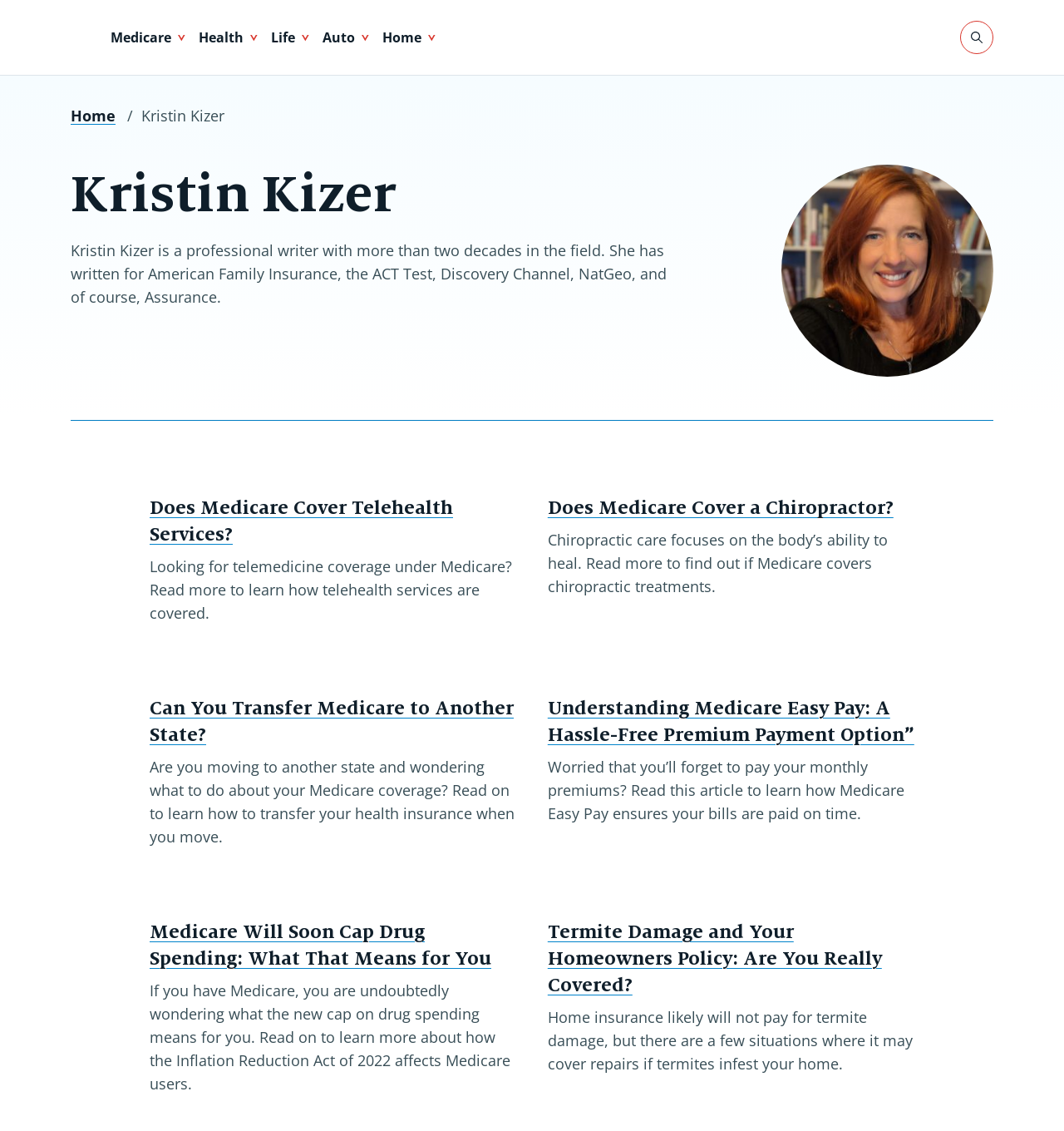Find the bounding box coordinates for the area that should be clicked to accomplish the instruction: "Click on Medicare link".

[0.104, 0.015, 0.174, 0.051]